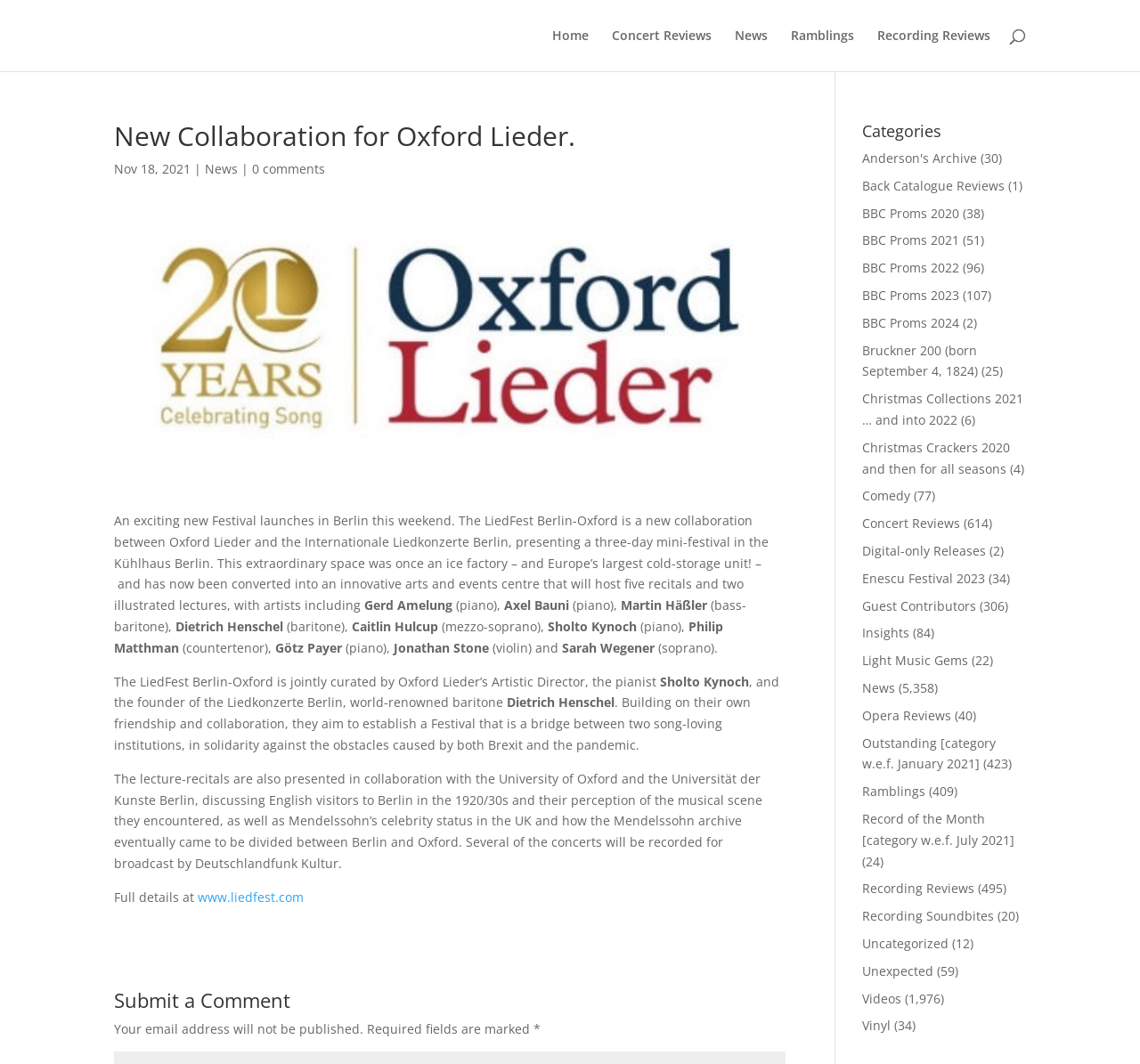Determine the main headline of the webpage and provide its text.

New Collaboration for Oxford Lieder.